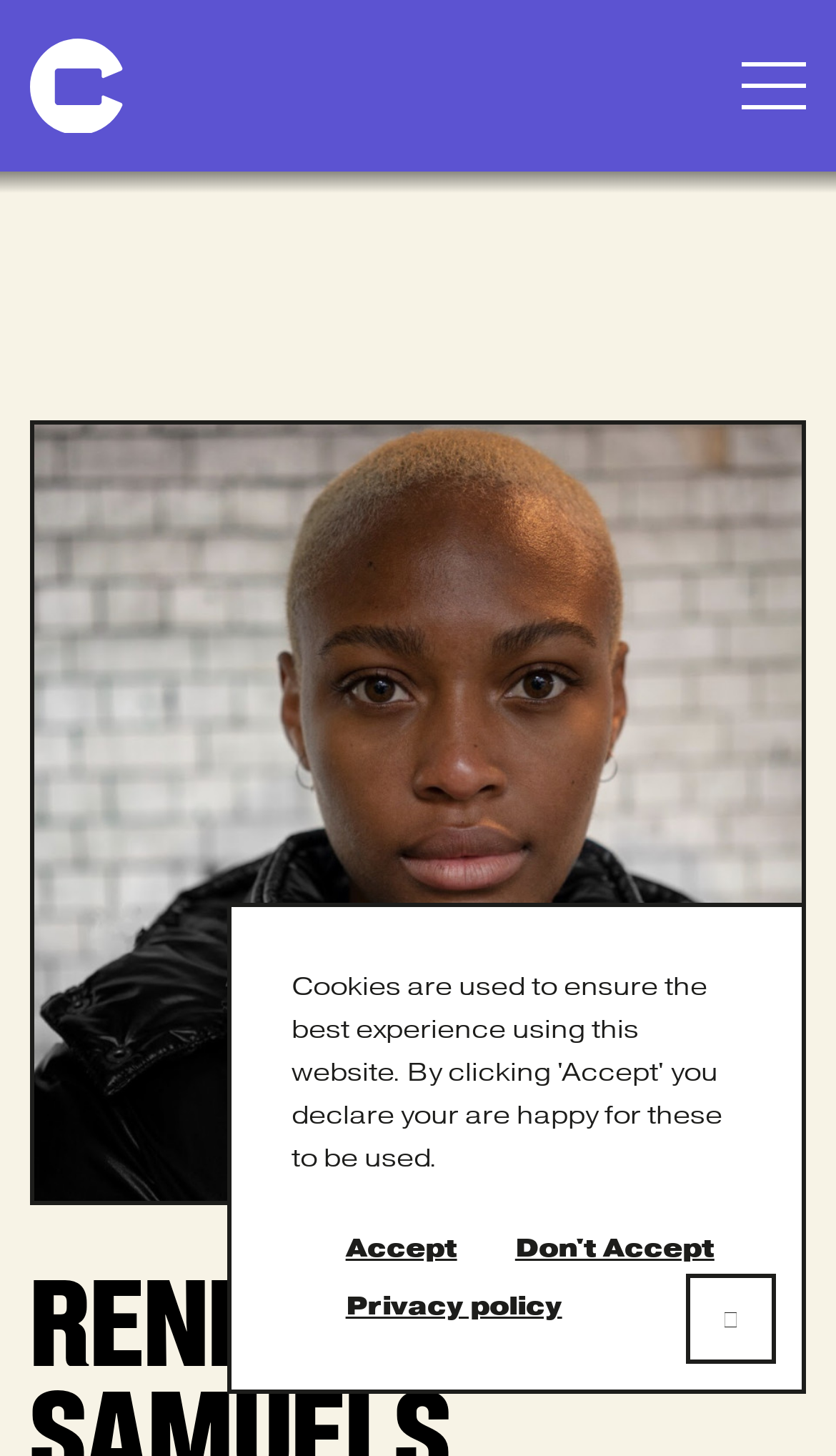What is the position of the image relative to the link?
Please provide an in-depth and detailed response to the question.

According to the bounding box coordinates, the image element has a smaller y1 value than the link element, indicating that the image is positioned above the link.